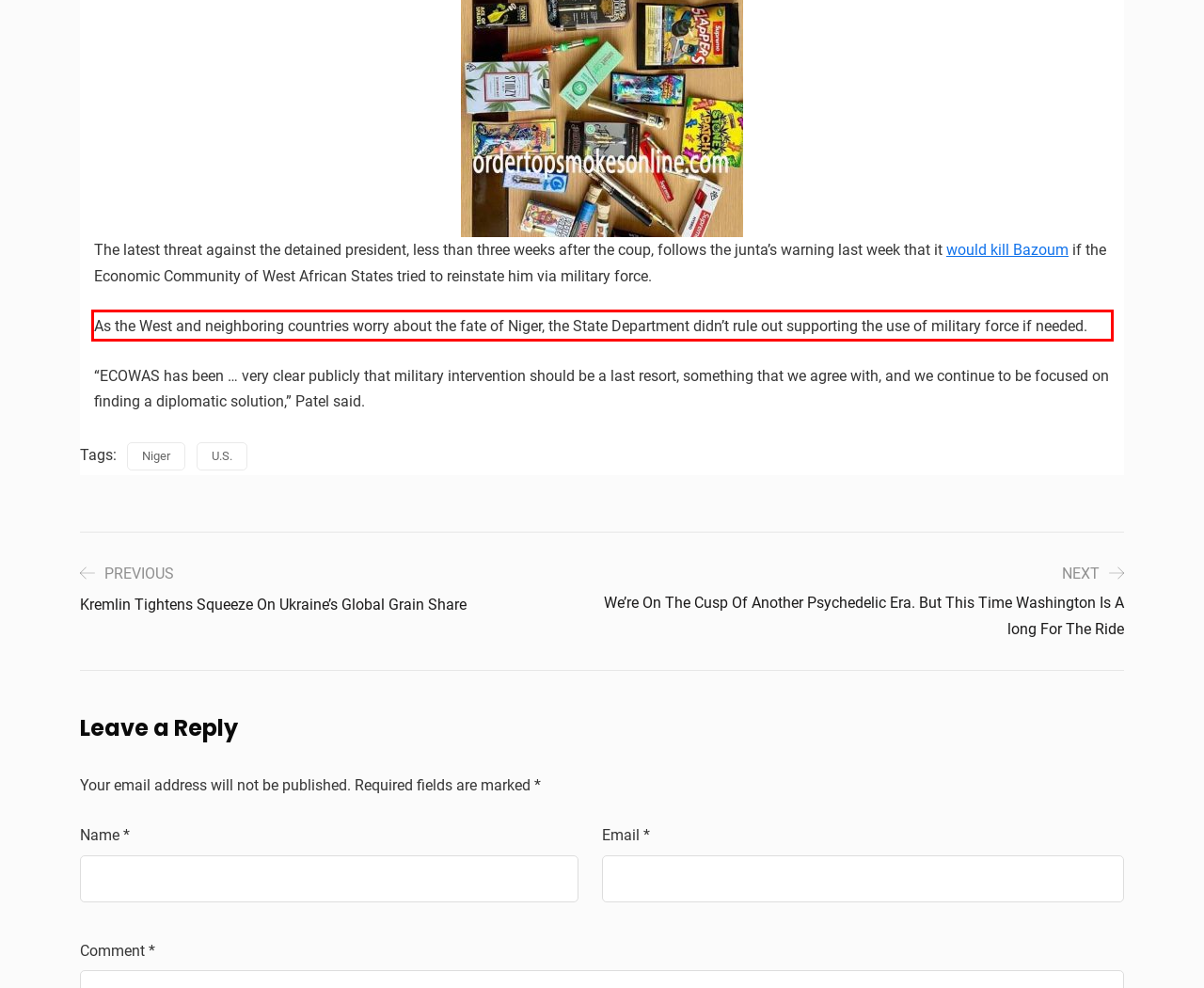Please identify the text within the red rectangular bounding box in the provided webpage screenshot.

As the West and neighboring countries worry about the fate of Niger, the State Department didn’t rule out supporting the use of military force if needed.